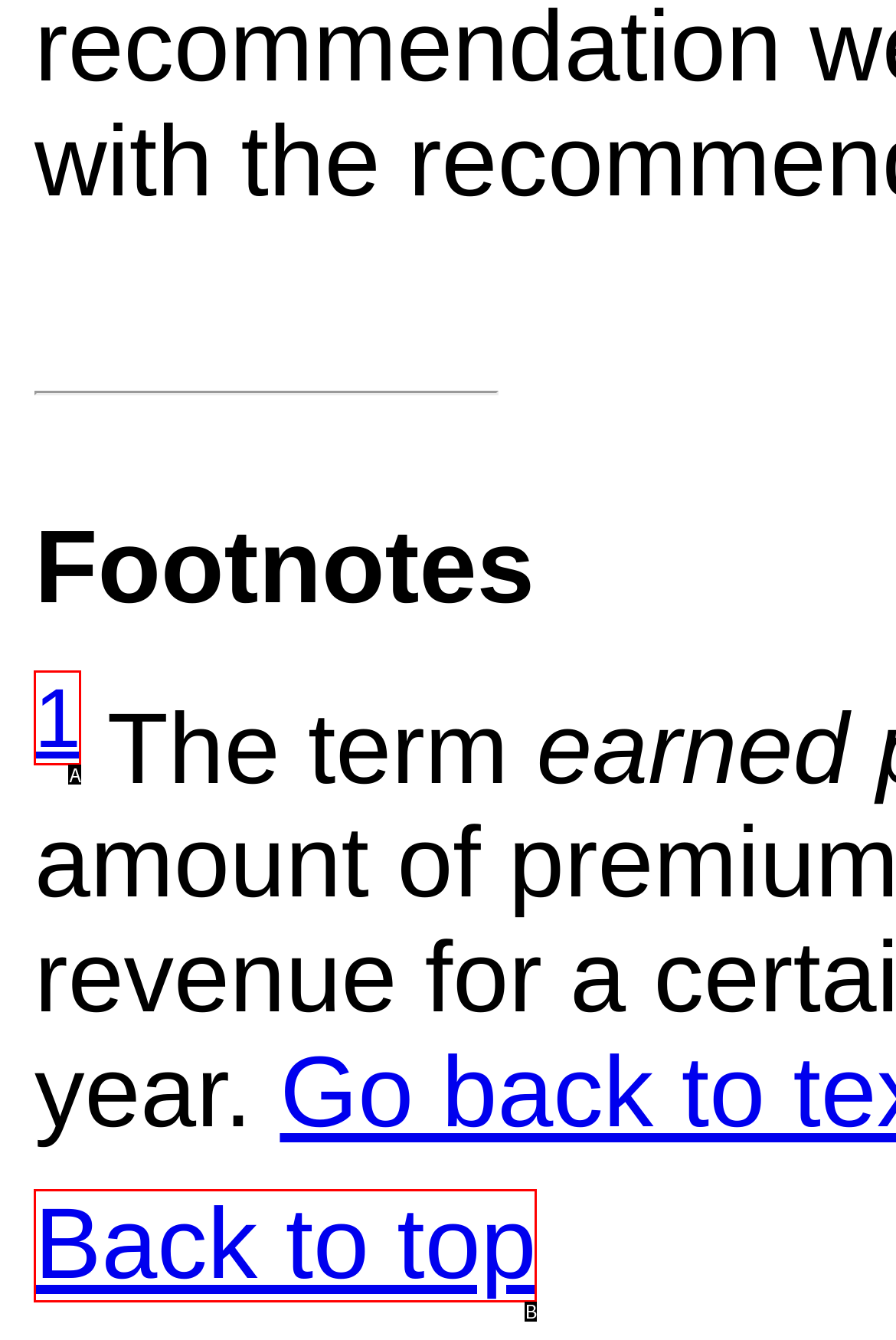Looking at the description: 1, identify which option is the best match and respond directly with the letter of that option.

A